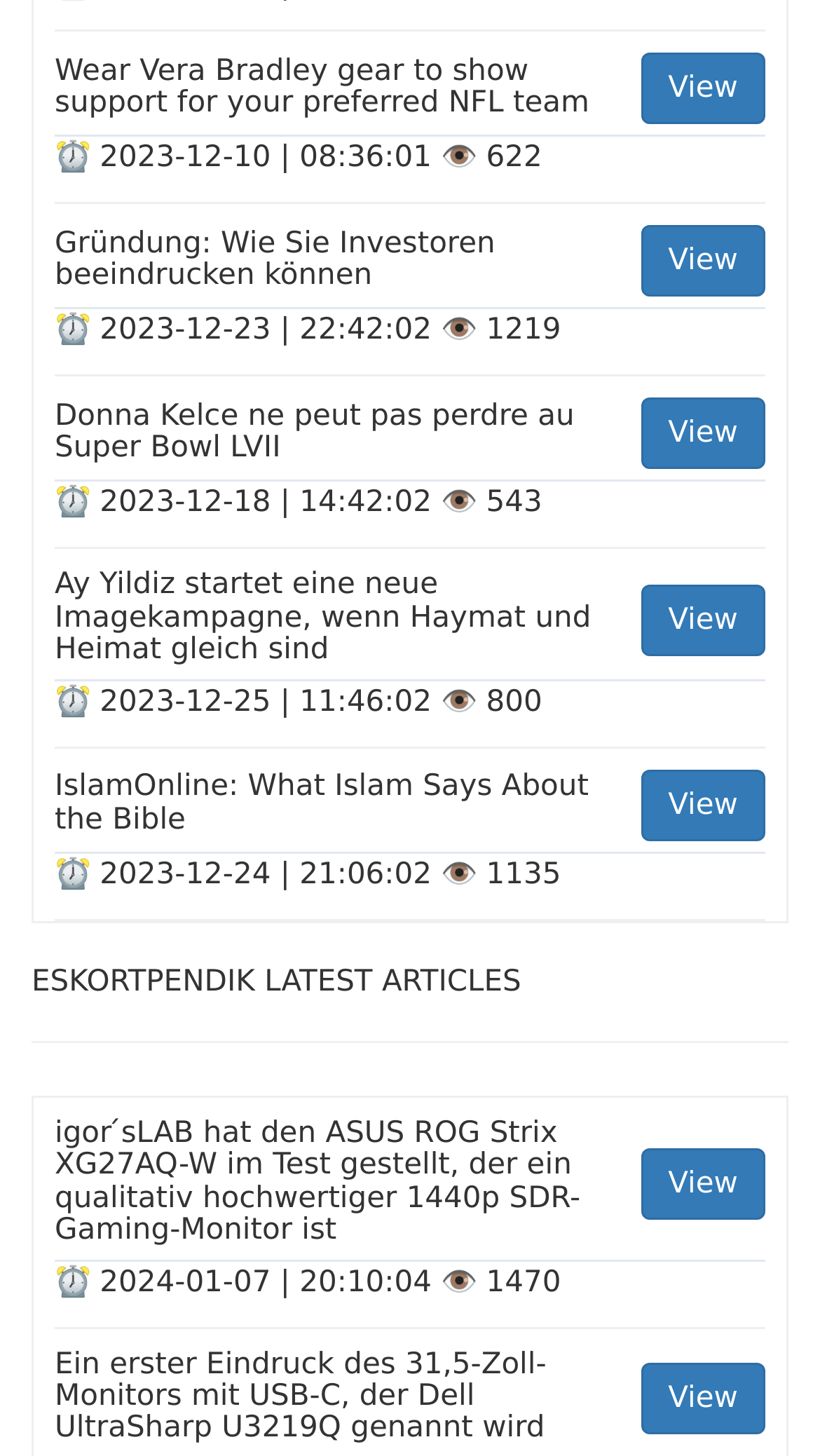Determine the bounding box coordinates of the clickable region to execute the instruction: "Click on Downtown Magazine". The coordinates should be four float numbers between 0 and 1, denoted as [left, top, right, bottom].

None